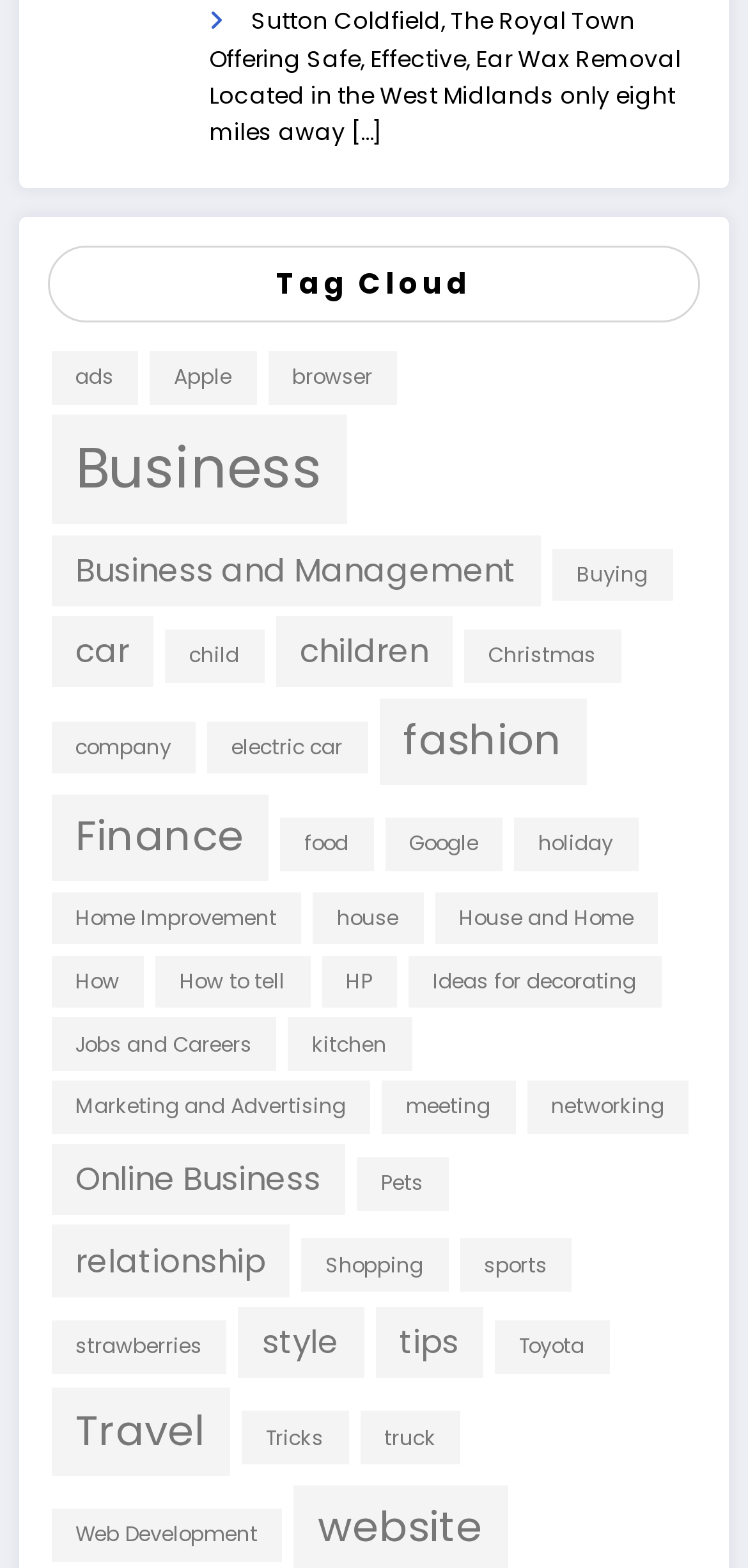Please indicate the bounding box coordinates of the element's region to be clicked to achieve the instruction: "View the 'Business' category". Provide the coordinates as four float numbers between 0 and 1, i.e., [left, top, right, bottom].

[0.068, 0.264, 0.464, 0.335]